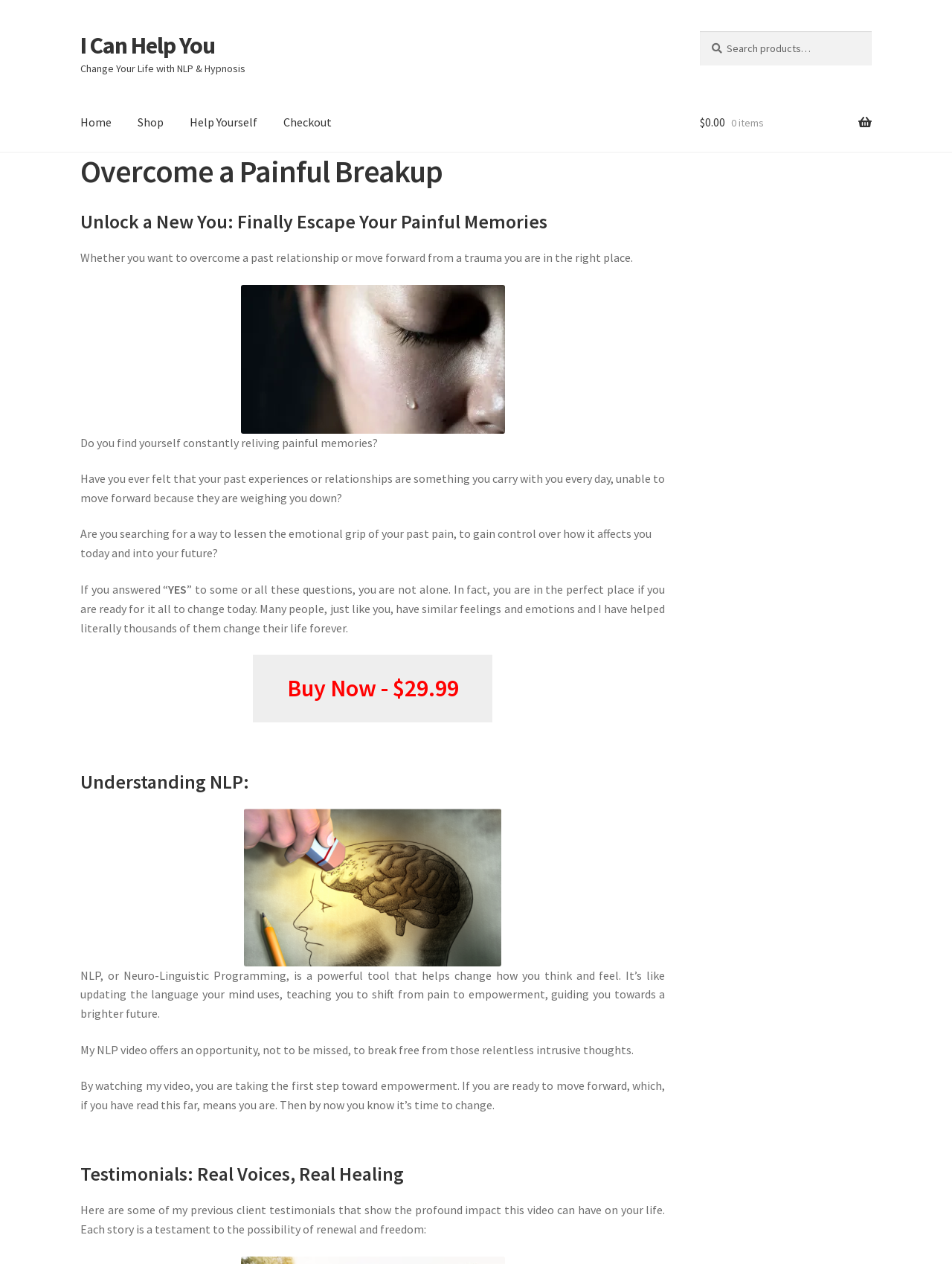What is the cost of the NLP video? Based on the image, give a response in one word or a short phrase.

$29.99